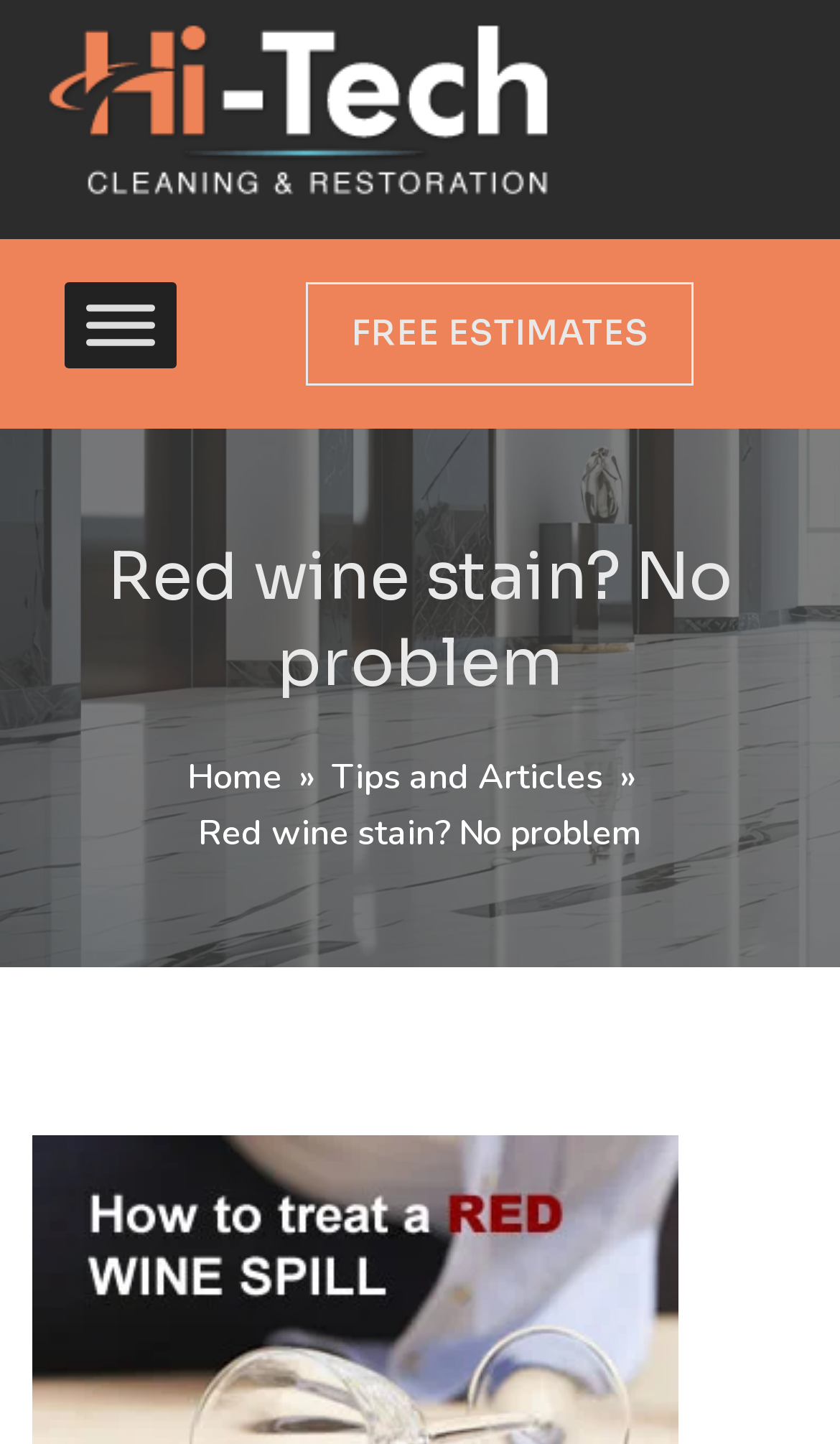Find the UI element described as: "Home" and predict its bounding box coordinates. Ensure the coordinates are four float numbers between 0 and 1, [left, top, right, bottom].

[0.223, 0.522, 0.336, 0.555]